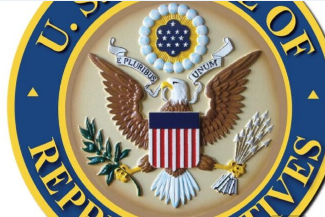Analyze the image and describe all key details you can observe.

The image depicts the official seal of the U.S. House of Representatives, prominently featuring an eagle, which is a symbol of strength and freedom. The eagle is depicted holding a shield with red and white stripes, representing valor and purity. In its talons, it bears a scroll inscribed with the motto "E Pluribus Unum," emphasizing the unity of the states. Surrounding the eagle are olive branches symbolizing peace and arrows representing readiness to defend. The seal is encircled by a blue band that reads "U.S. House of Representatives," denoting its official and governmental significance. This emblem is a vital representation of the legislative body within the United States government.